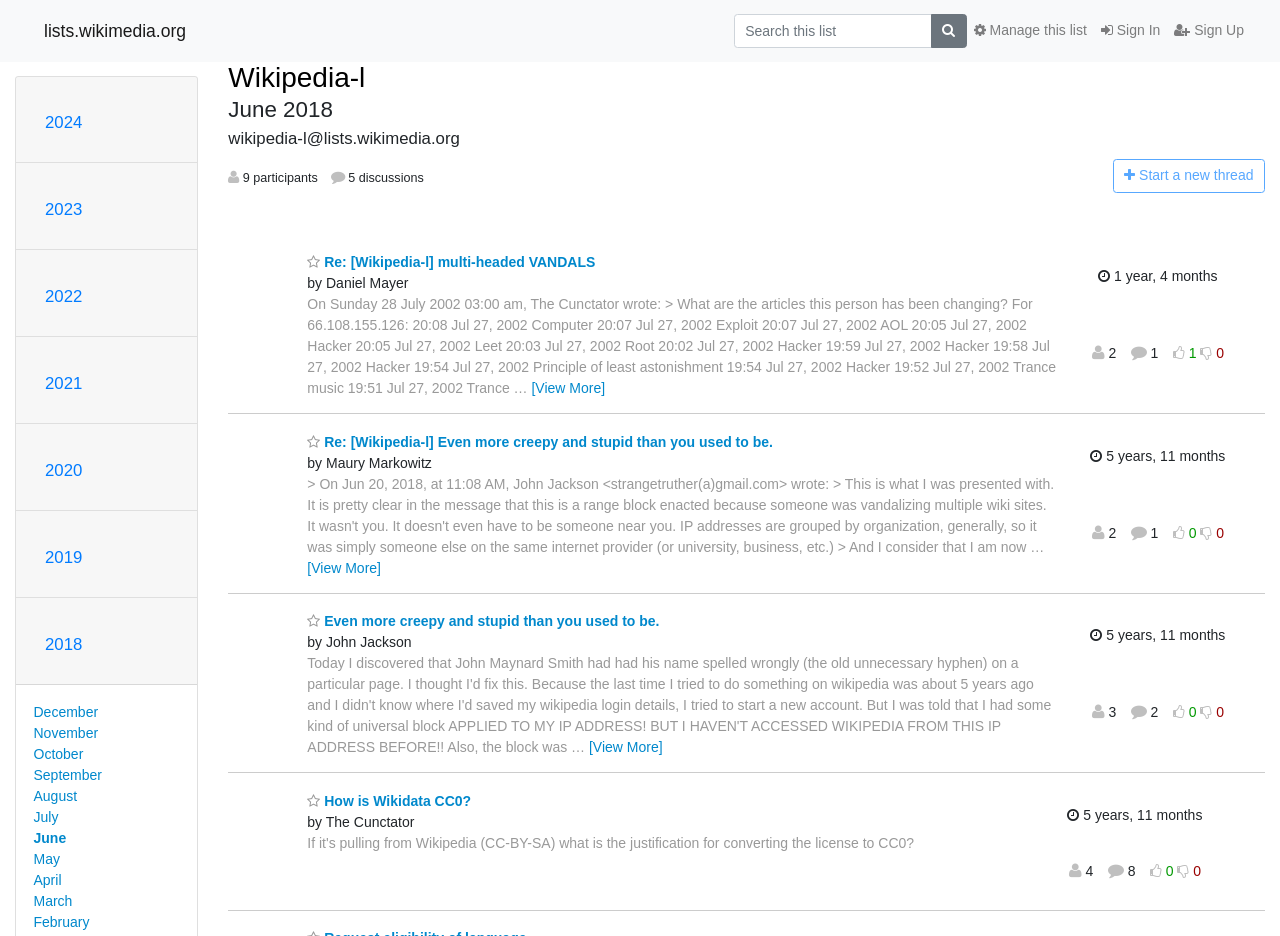Based on the visual content of the image, answer the question thoroughly: How many participants are there in the list?

The number of participants is mentioned as '9 participants' in the static text below the list name.